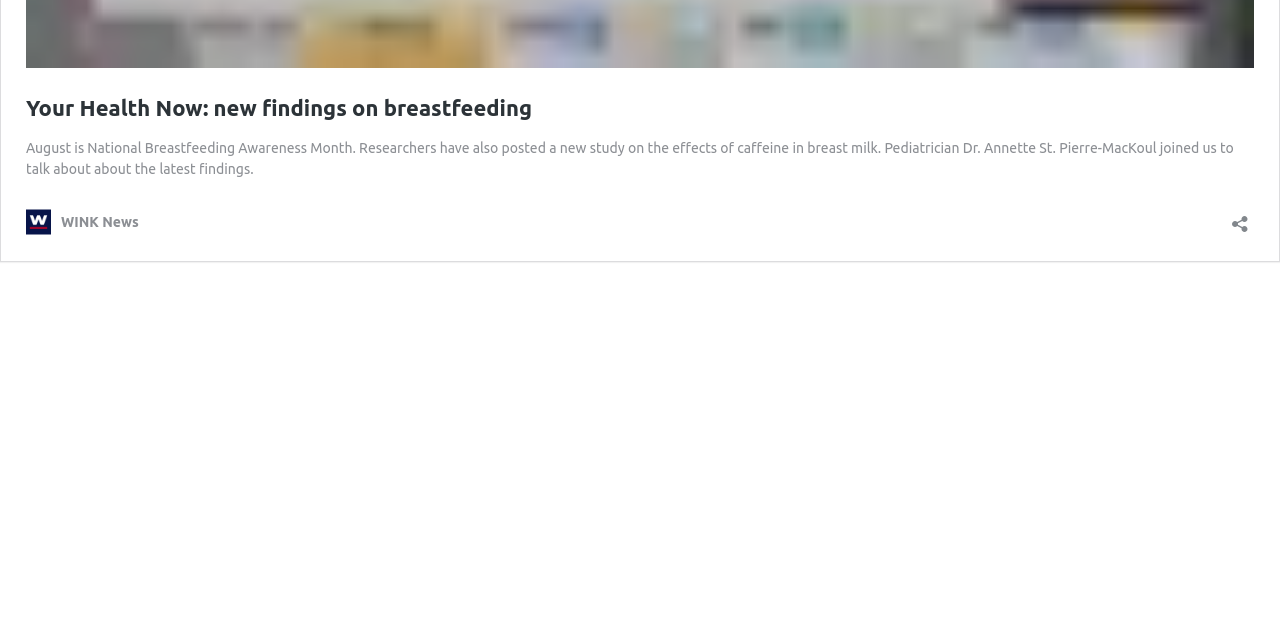Identify the bounding box for the UI element that is described as follows: "WINK News".

[0.02, 0.328, 0.108, 0.367]